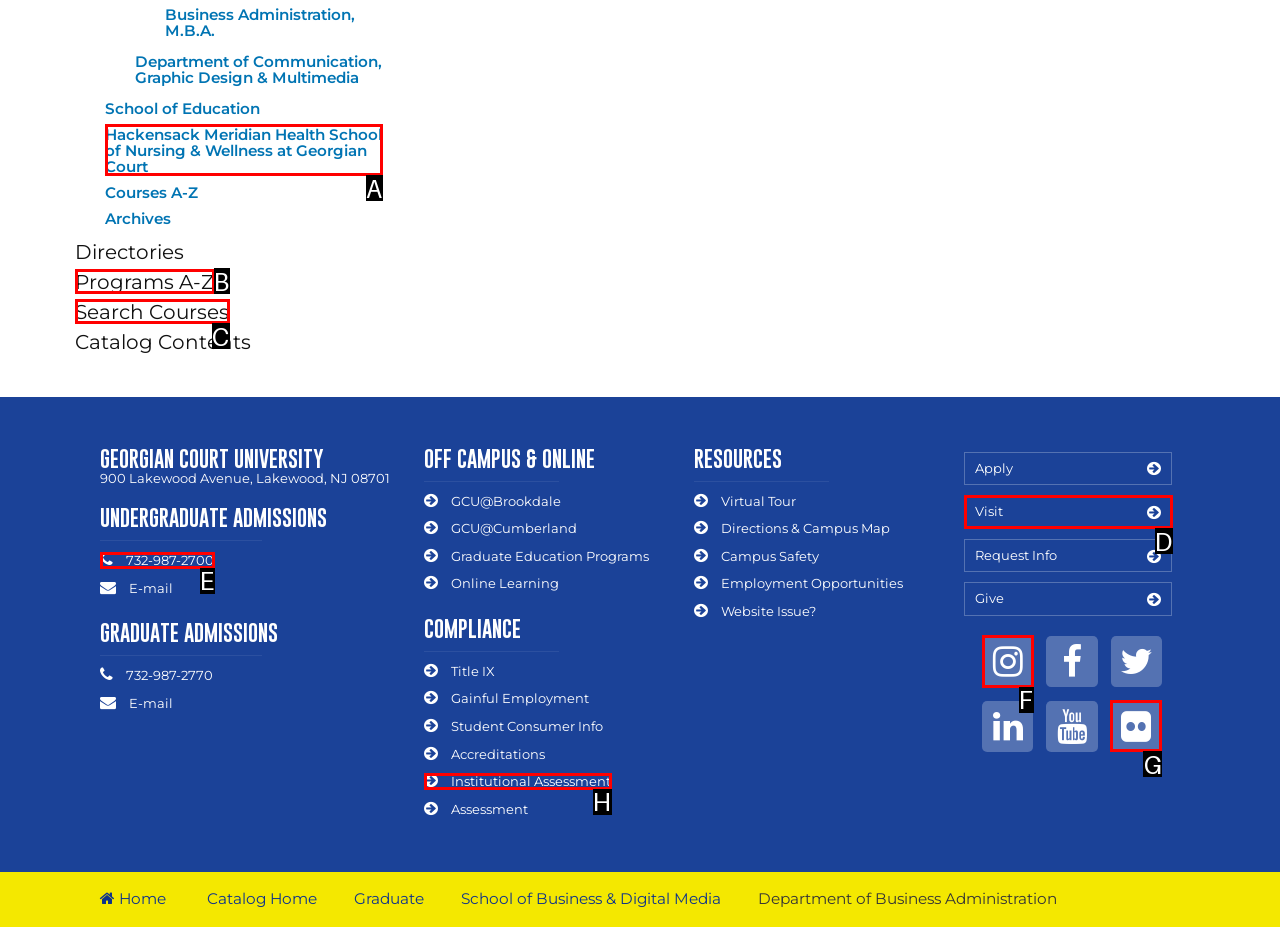Find the option that fits the given description: Instagram
Answer with the letter representing the correct choice directly.

F